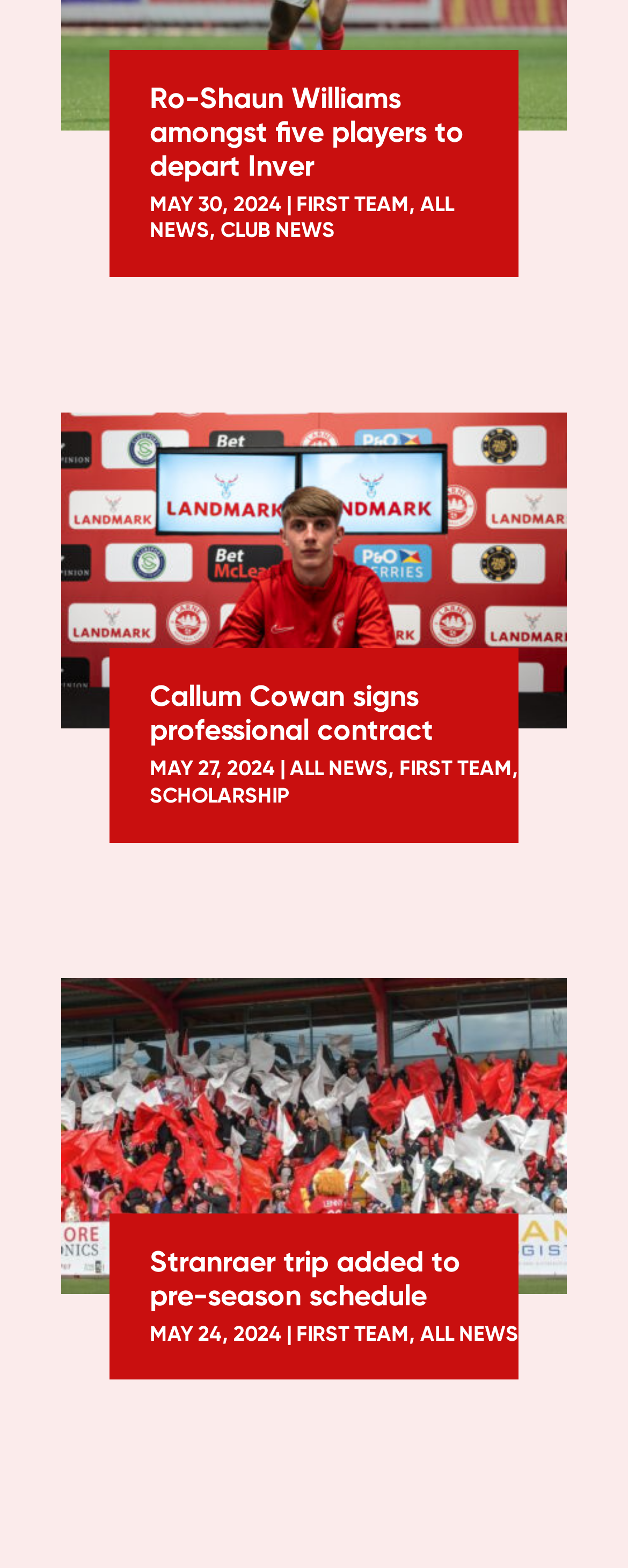Can you specify the bounding box coordinates of the area that needs to be clicked to fulfill the following instruction: "Read news about Ro-Shaun Williams"?

[0.238, 0.052, 0.738, 0.117]